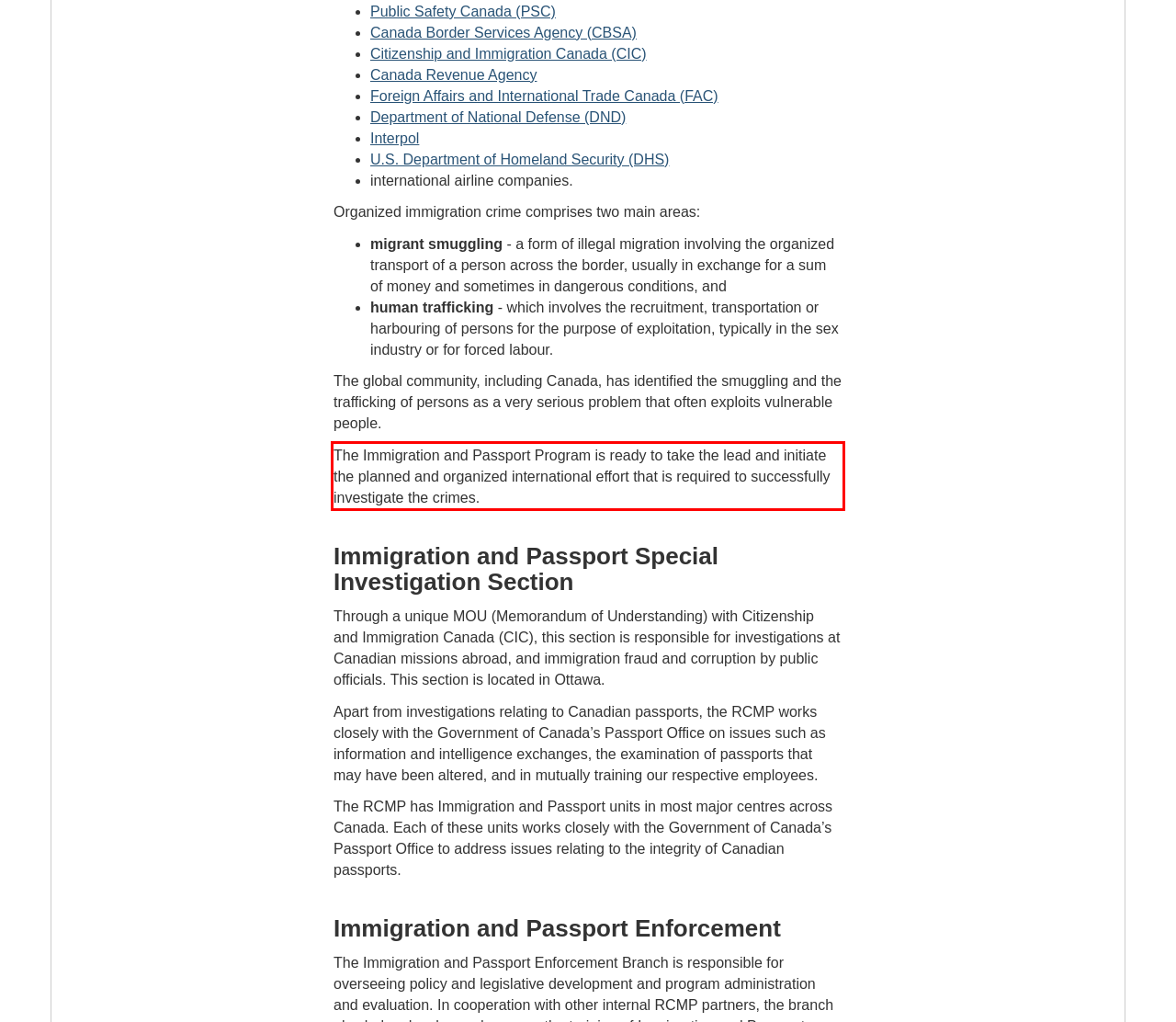You have a screenshot of a webpage where a UI element is enclosed in a red rectangle. Perform OCR to capture the text inside this red rectangle.

The Immigration and Passport Program is ready to take the lead and initiate the planned and organized international effort that is required to successfully investigate the crimes.